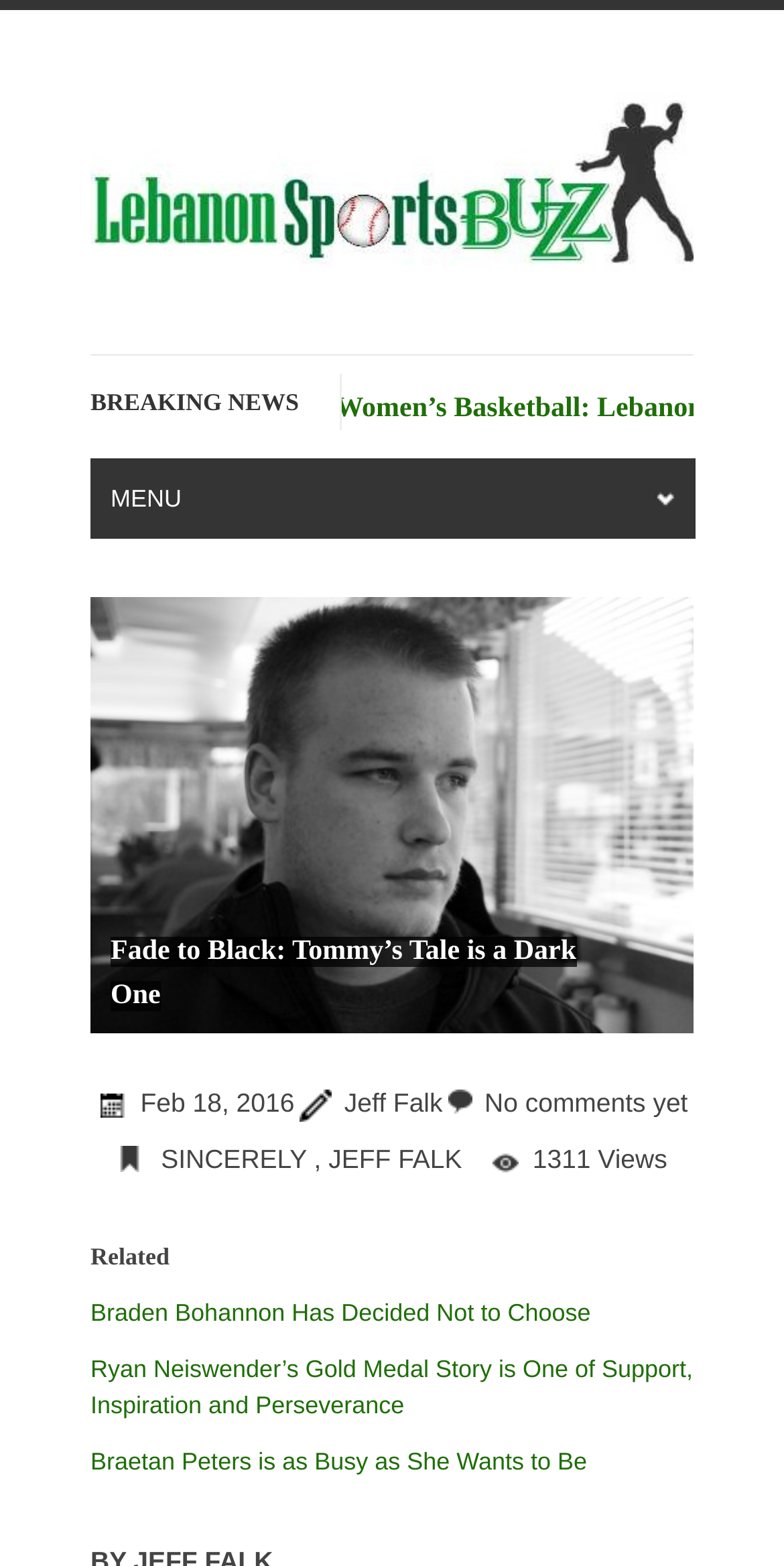Indicate the bounding box coordinates of the element that must be clicked to execute the instruction: "Read the article Fade to Black: Tommy’s Tale is a Dark One". The coordinates should be given as four float numbers between 0 and 1, i.e., [left, top, right, bottom].

[0.141, 0.598, 0.735, 0.645]